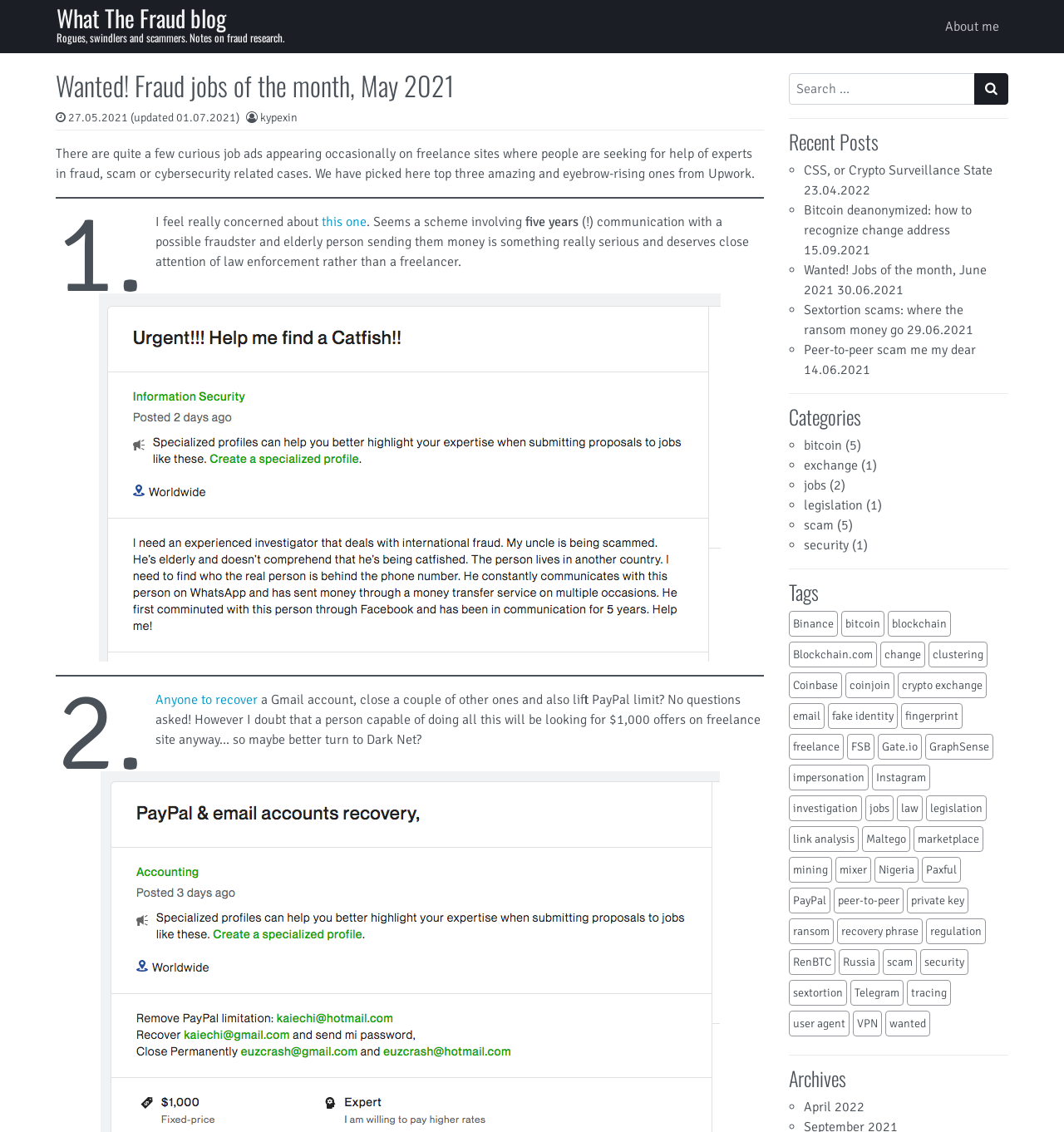Could you provide the bounding box coordinates for the portion of the screen to click to complete this instruction: "Check the tag 'Binance'"?

[0.741, 0.539, 0.788, 0.562]